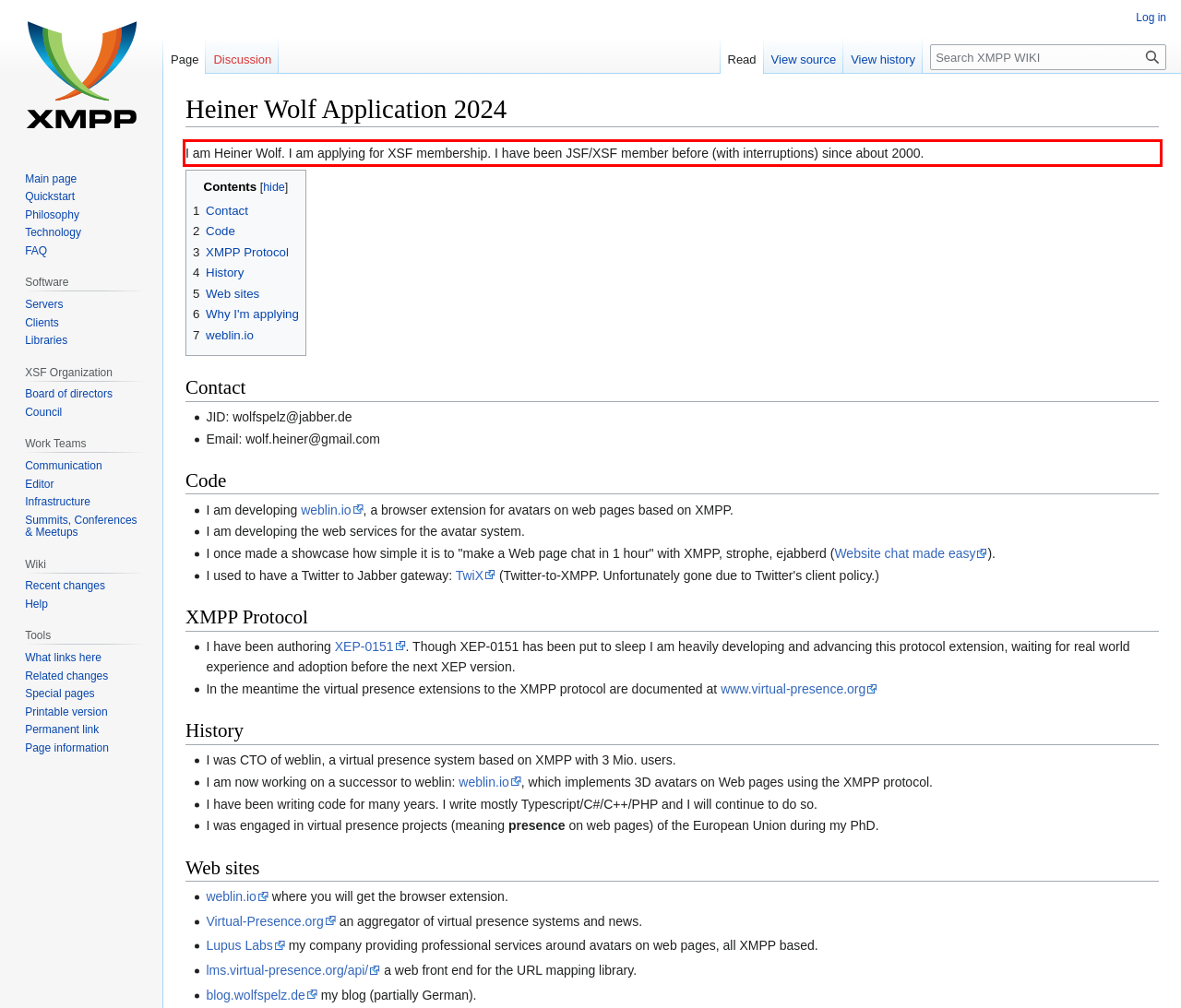You are given a screenshot with a red rectangle. Identify and extract the text within this red bounding box using OCR.

I am Heiner Wolf. I am applying for XSF membership. I have been JSF/XSF member before (with interruptions) since about 2000.